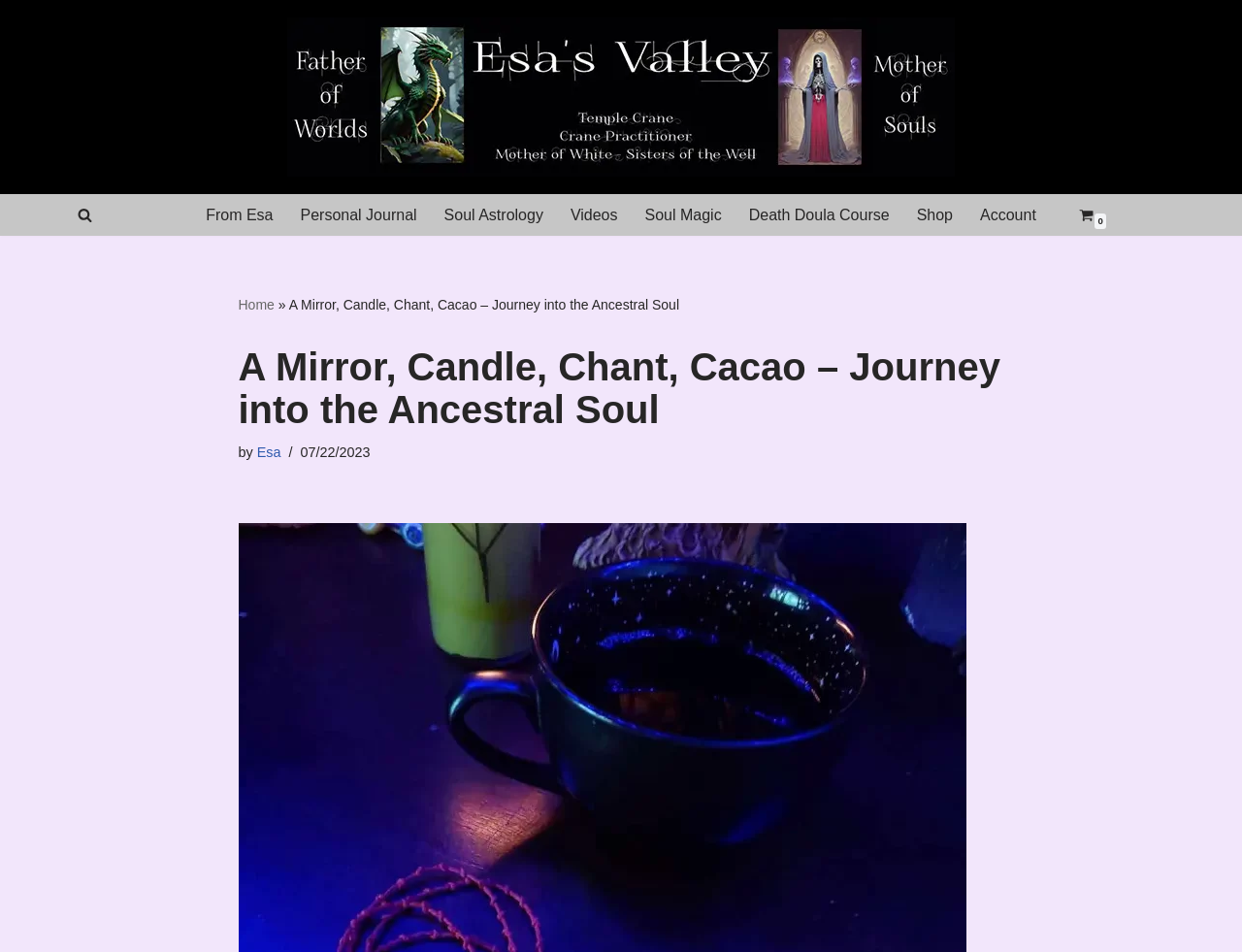What is the category of the 'Death Doula Course' link?
Based on the visual, give a brief answer using one word or a short phrase.

Soul Magic